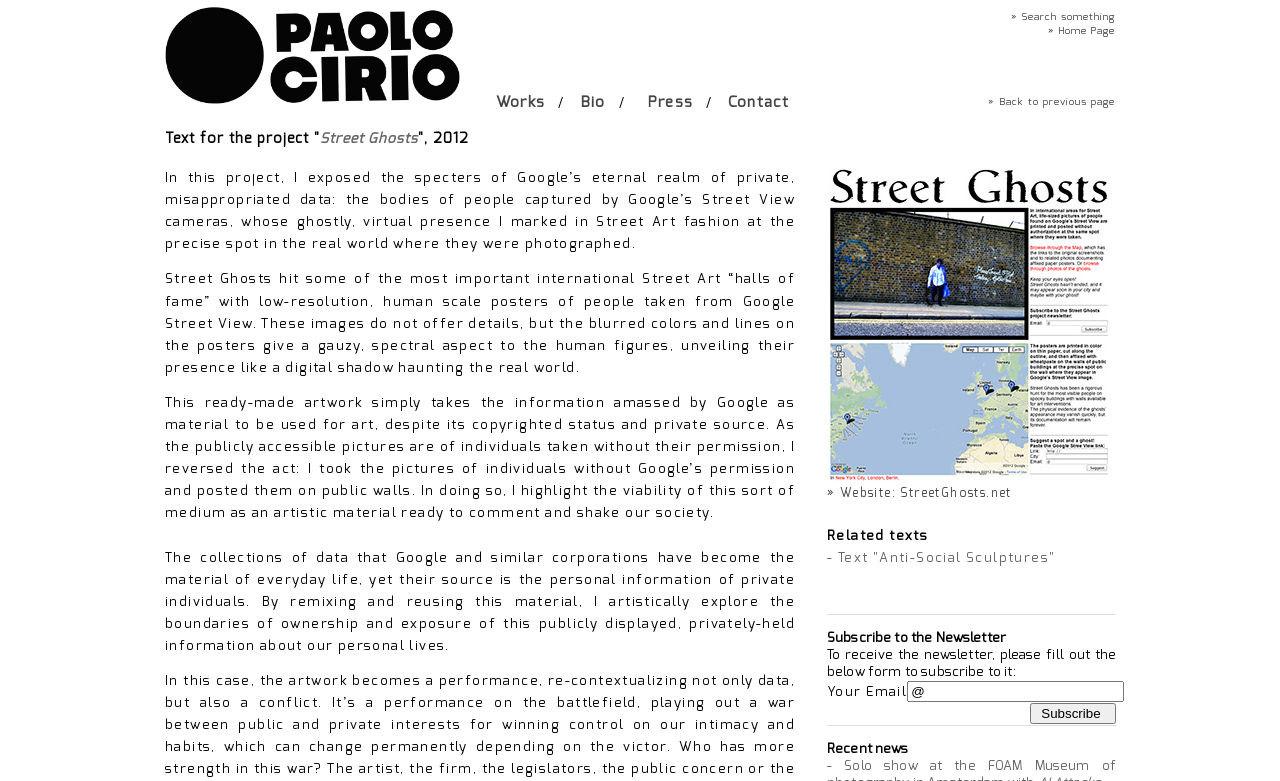Could you specify the bounding box coordinates for the clickable section to complete the following instruction: "Go to the 'Bio' page"?

[0.454, 0.118, 0.473, 0.143]